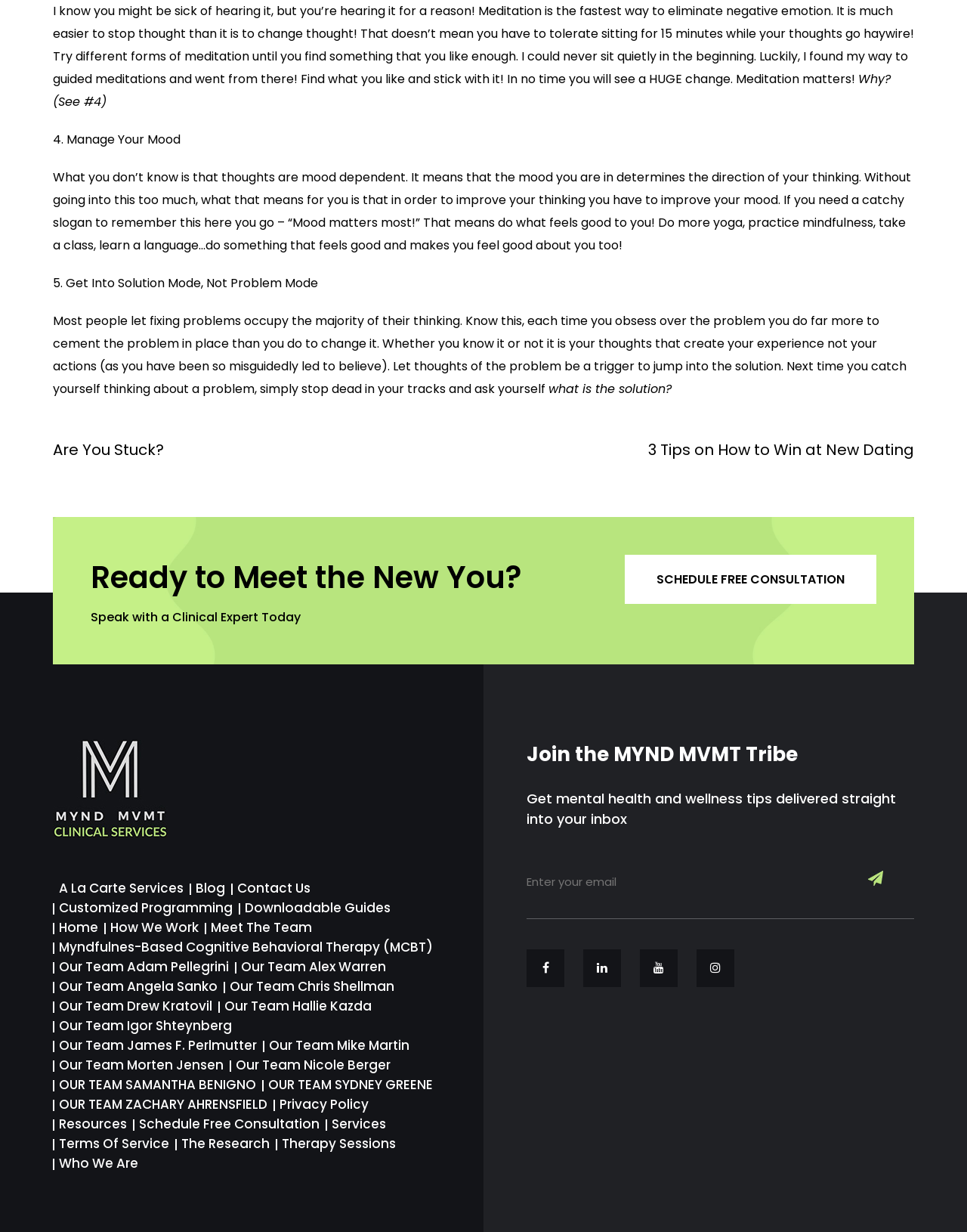How many social media links are present on the webpage?
Use the information from the image to give a detailed answer to the question.

There are four social media links present on the webpage, represented by the icons for Facebook, Twitter, Instagram, and LinkedIn. These links are located at the bottom of the webpage.